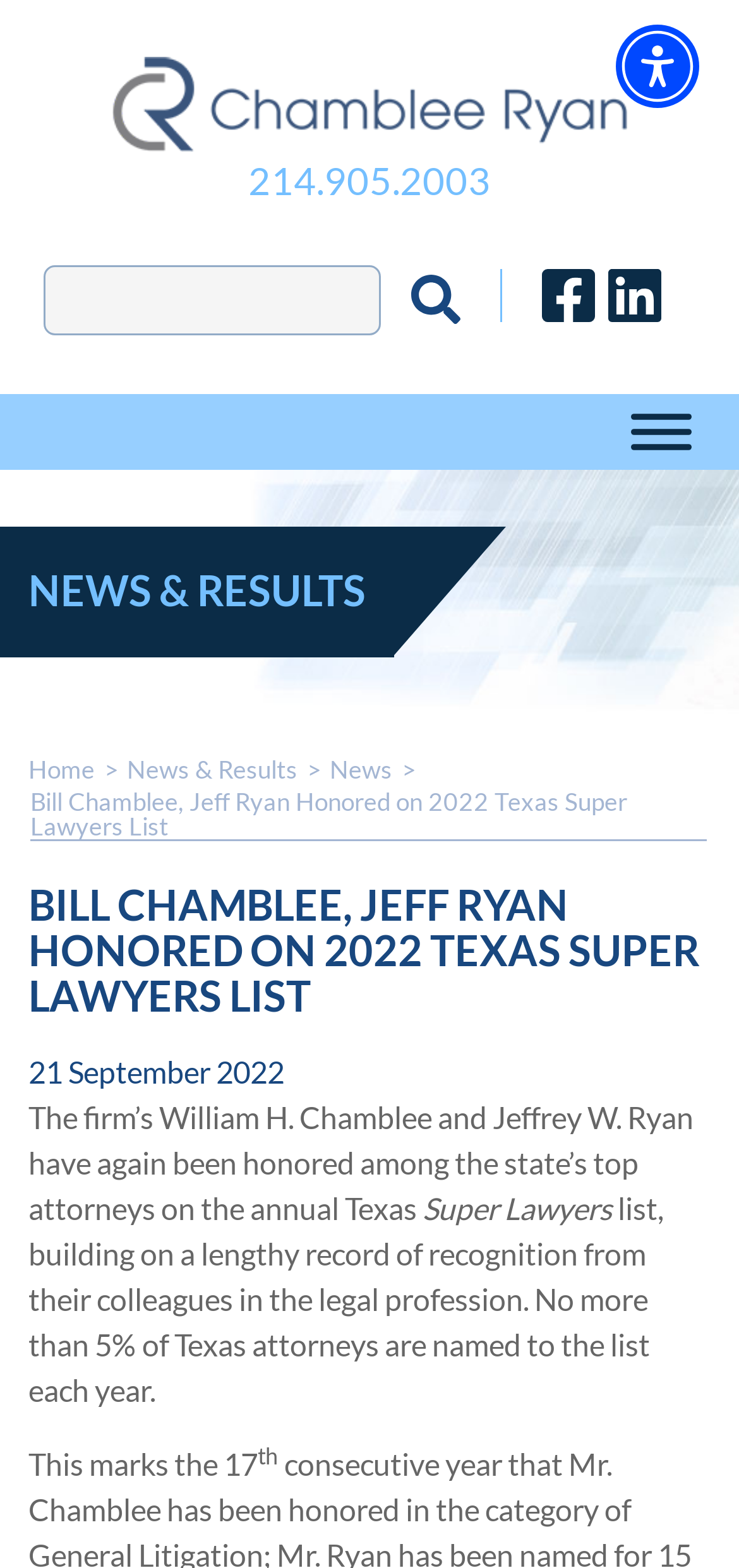Please provide a short answer using a single word or phrase for the question:
What is the honor received by William H. Chamblee and Jeffrey W. Ryan?

Texas Super Lawyers